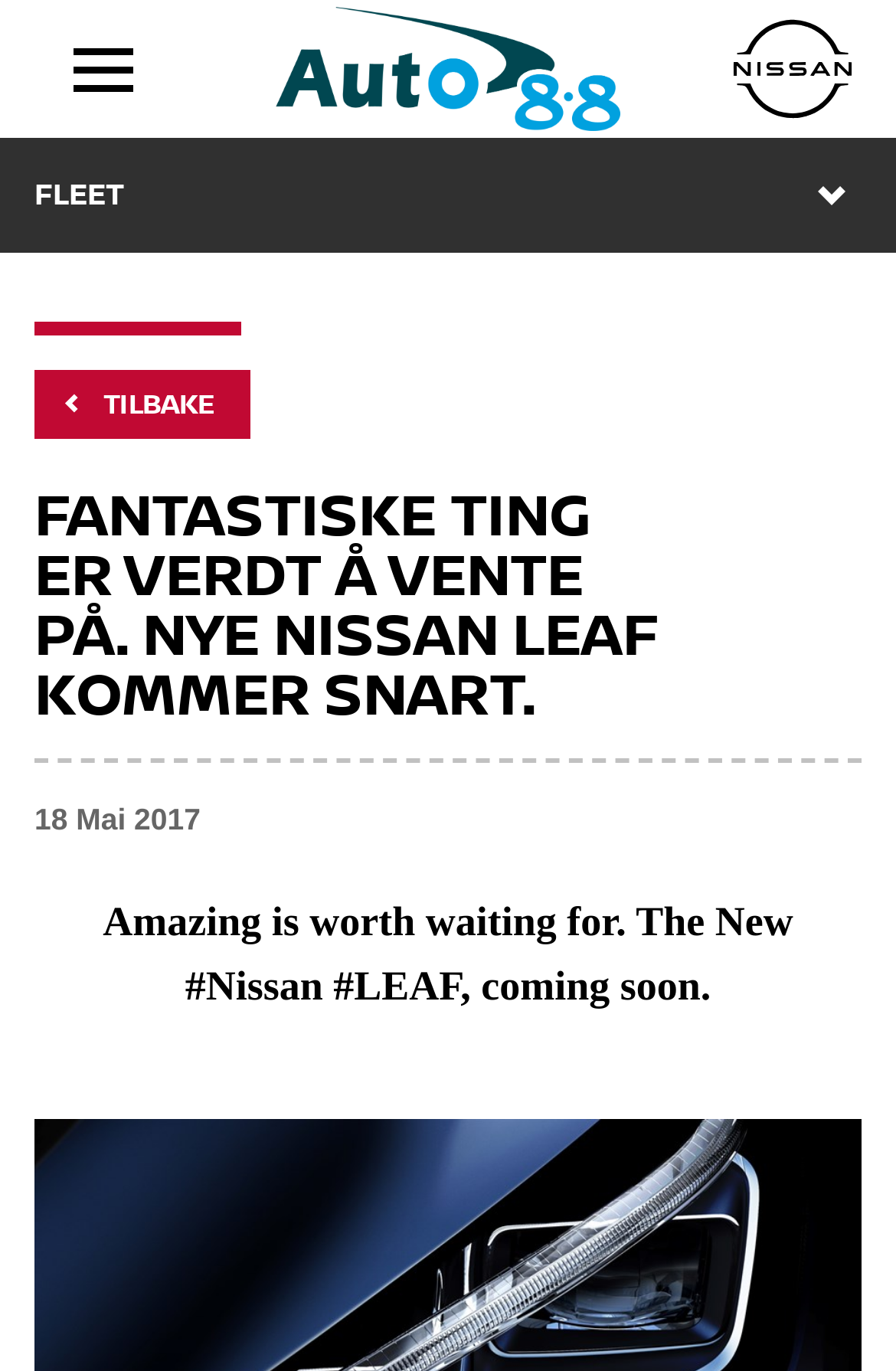Locate the bounding box coordinates of the clickable region to complete the following instruction: "Click on Nissan logo."

[0.808, 0.0, 0.962, 0.101]